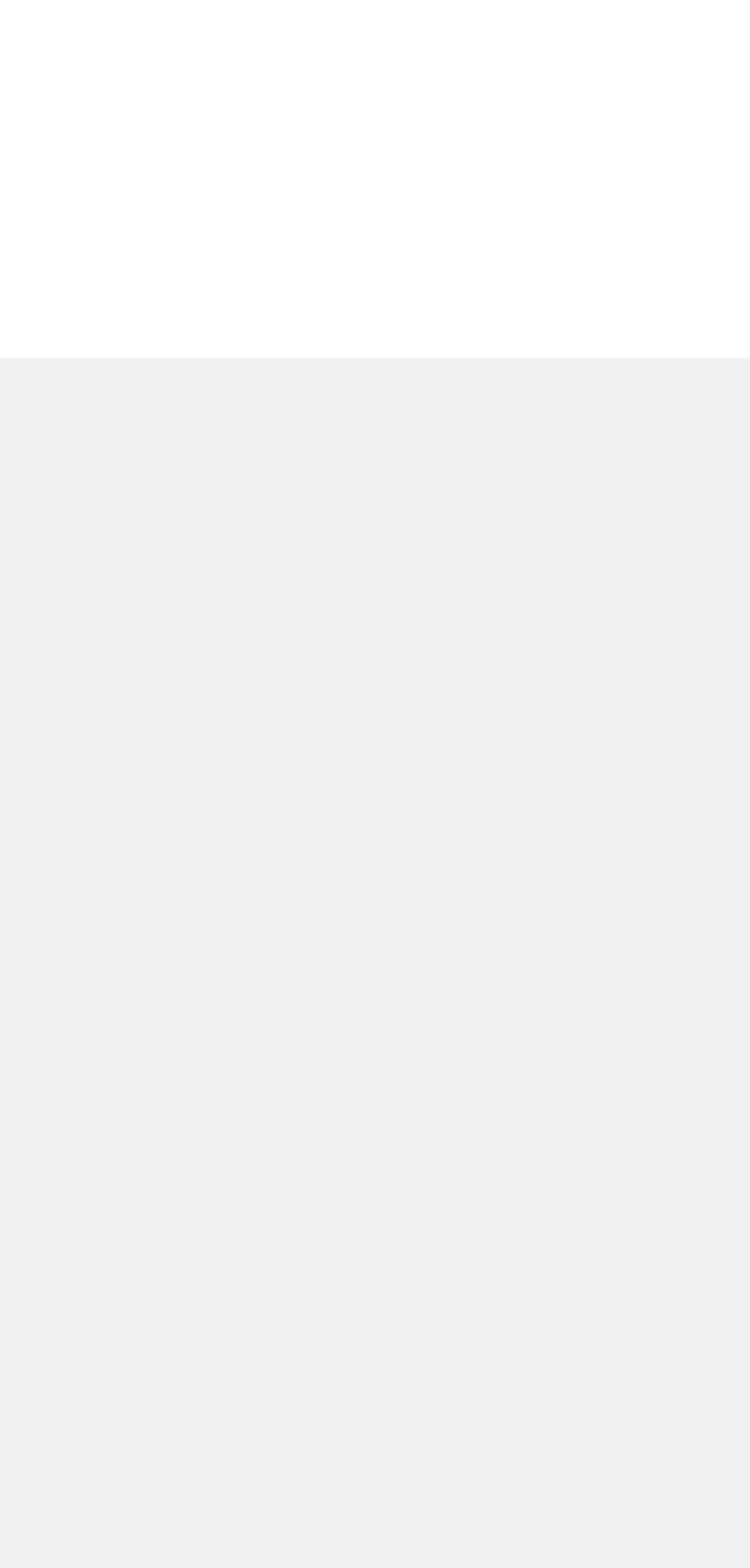Please specify the bounding box coordinates of the region to click in order to perform the following instruction: "contact TaxPros911 via email".

[0.195, 0.572, 0.649, 0.596]